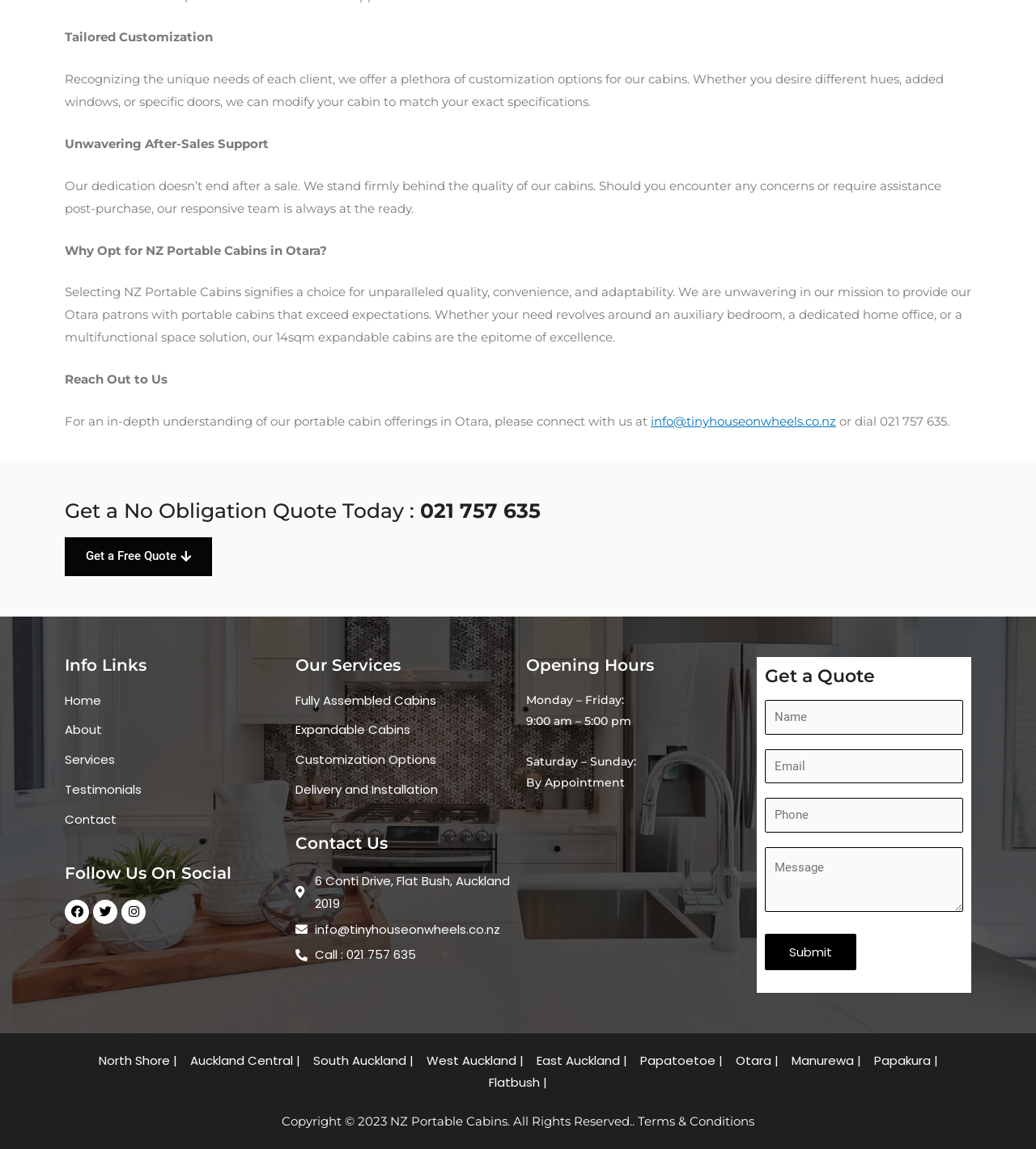Please find the bounding box coordinates of the clickable region needed to complete the following instruction: "Contact us via email". The bounding box coordinates must consist of four float numbers between 0 and 1, i.e., [left, top, right, bottom].

[0.628, 0.36, 0.807, 0.373]